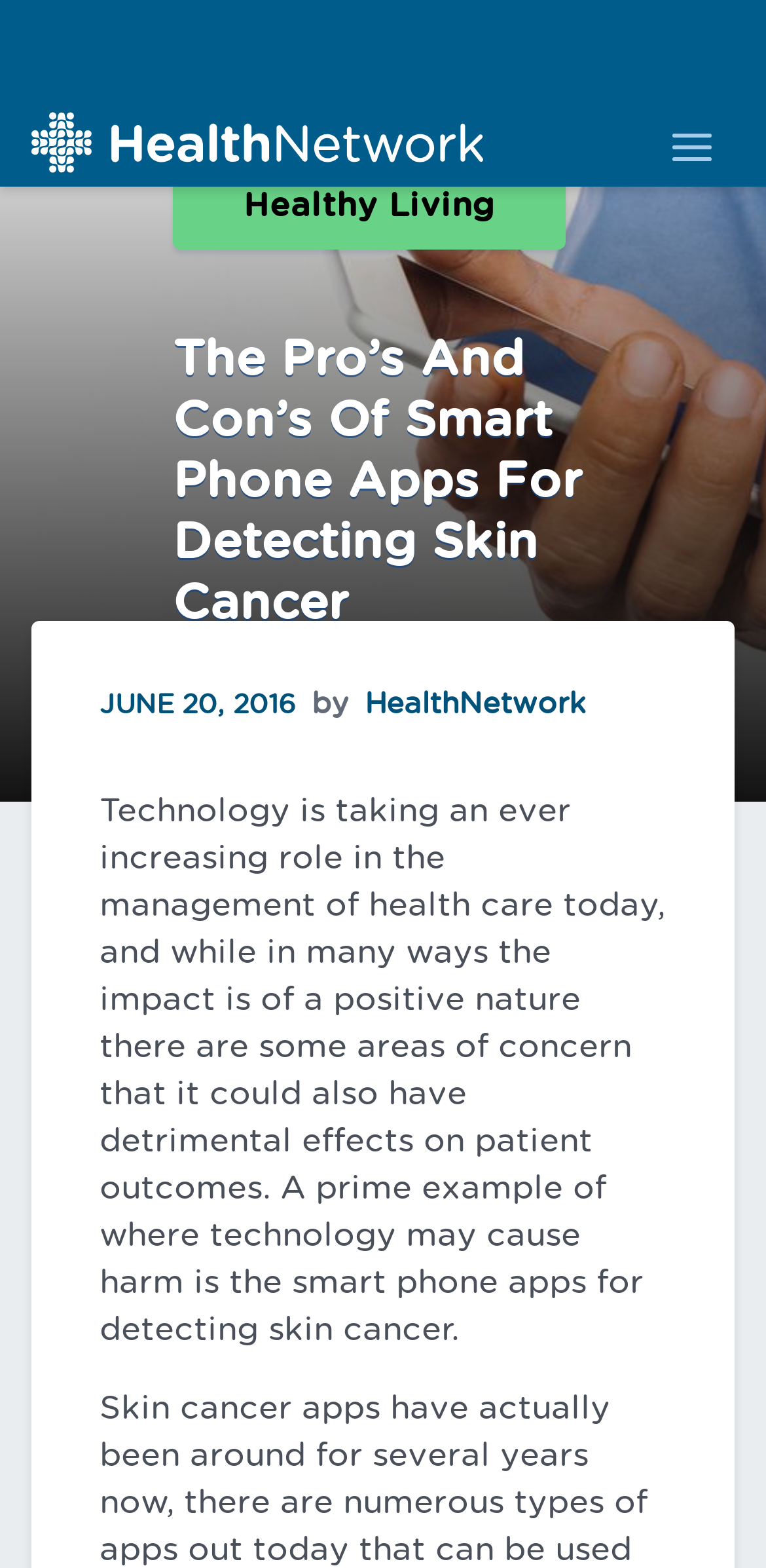What is the concern about smartphone apps?
Using the image as a reference, give a one-word or short phrase answer.

Causing harm